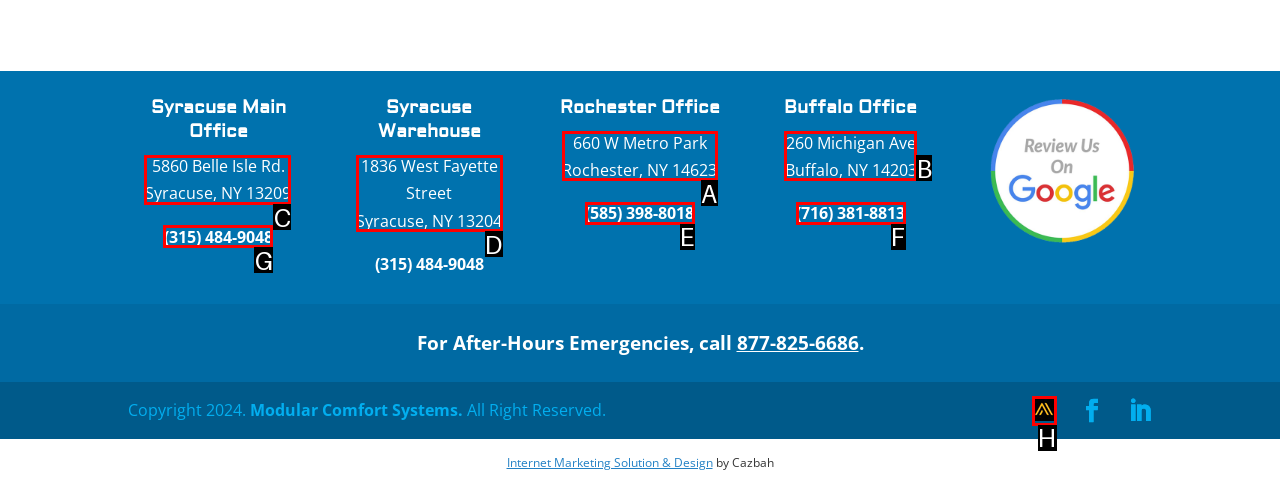Tell me which element should be clicked to achieve the following objective: Search for something
Reply with the letter of the correct option from the displayed choices.

None